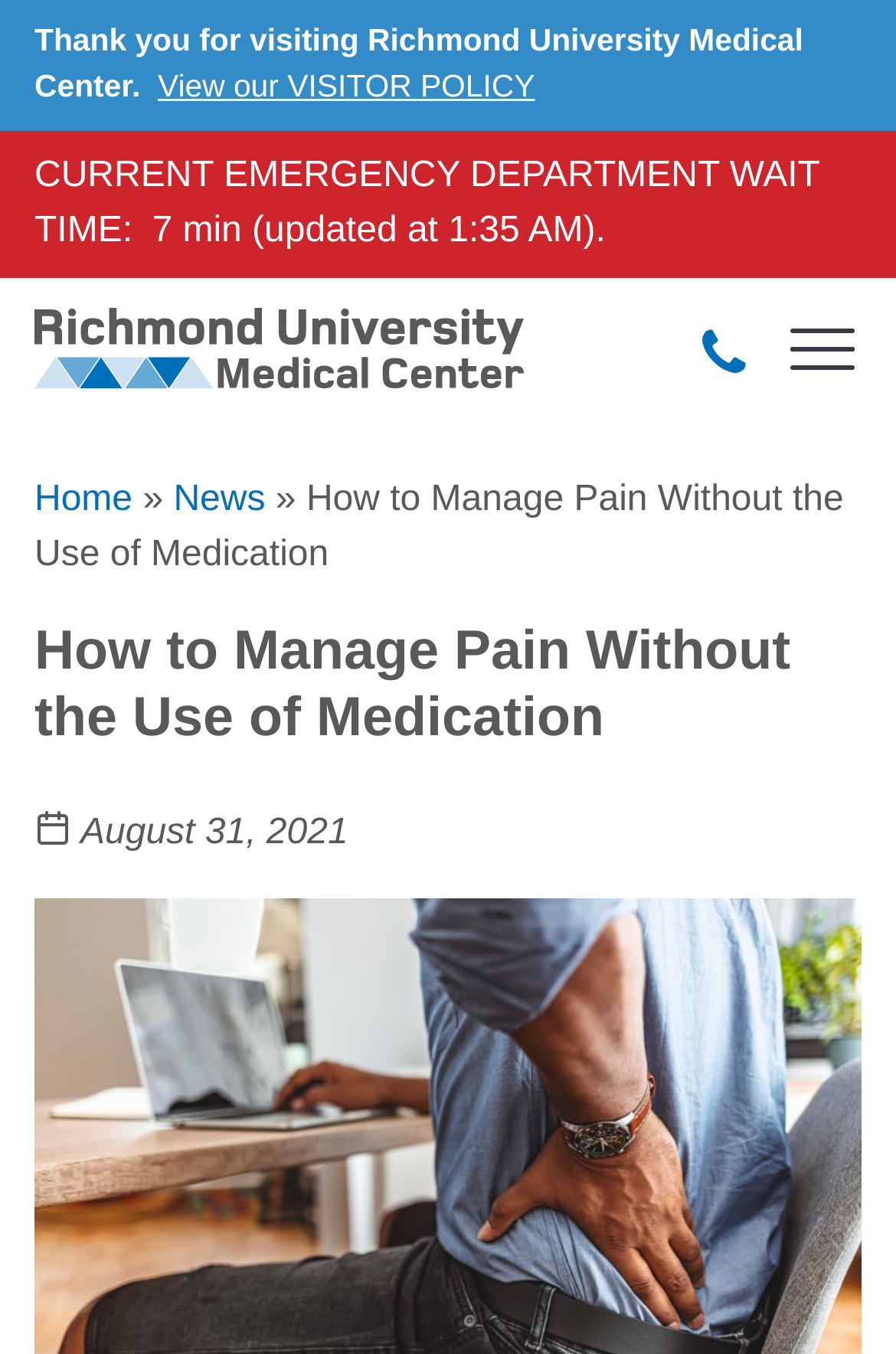How many menu items are there in the primary menu?
Using the image, provide a detailed and thorough answer to the question.

I found the answer by looking at the links 'Home', 'News', and the primary menu button, and counting the number of menu items.